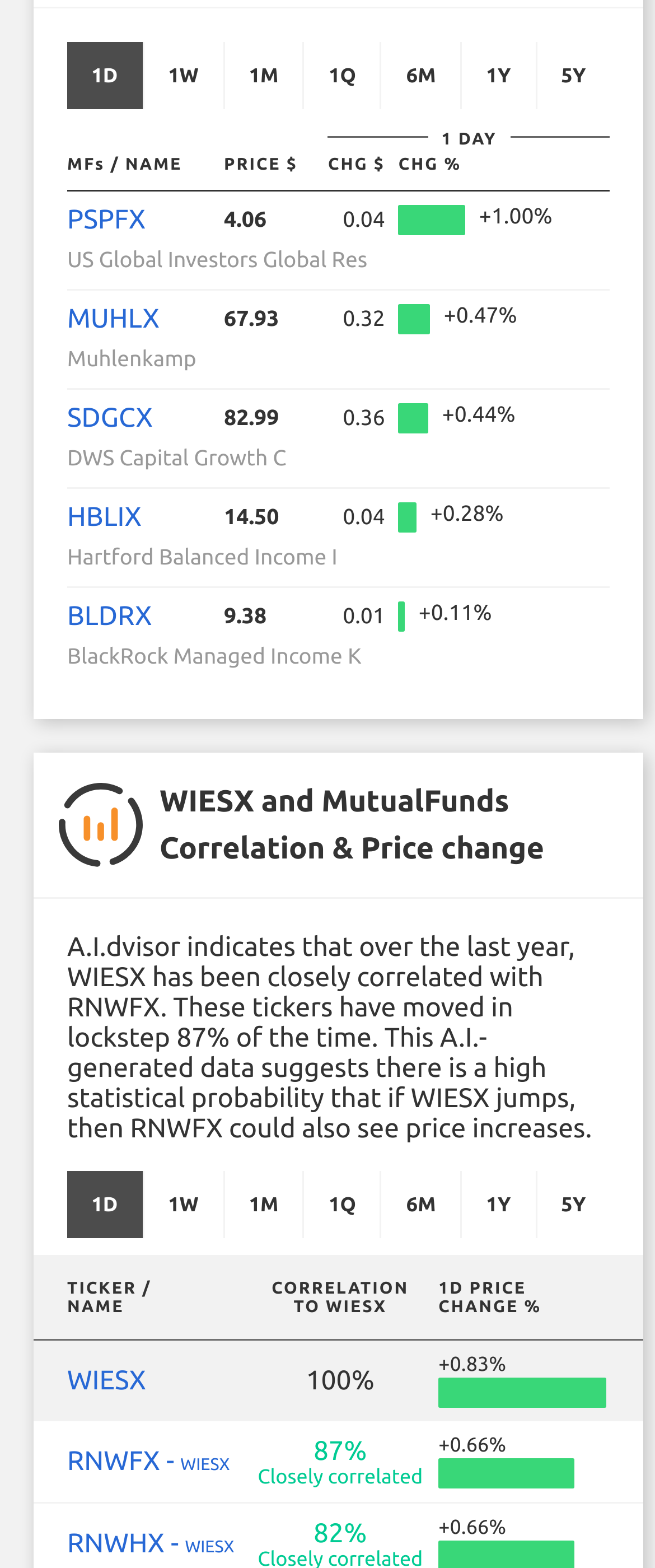Examine the screenshot and answer the question in as much detail as possible: How many rows are in the table?

The table has 9 rows, each corresponding to a different mutual fund. The rows are numbered from 0 to 8, and each row has a gridcell with a ticker symbol and other information.